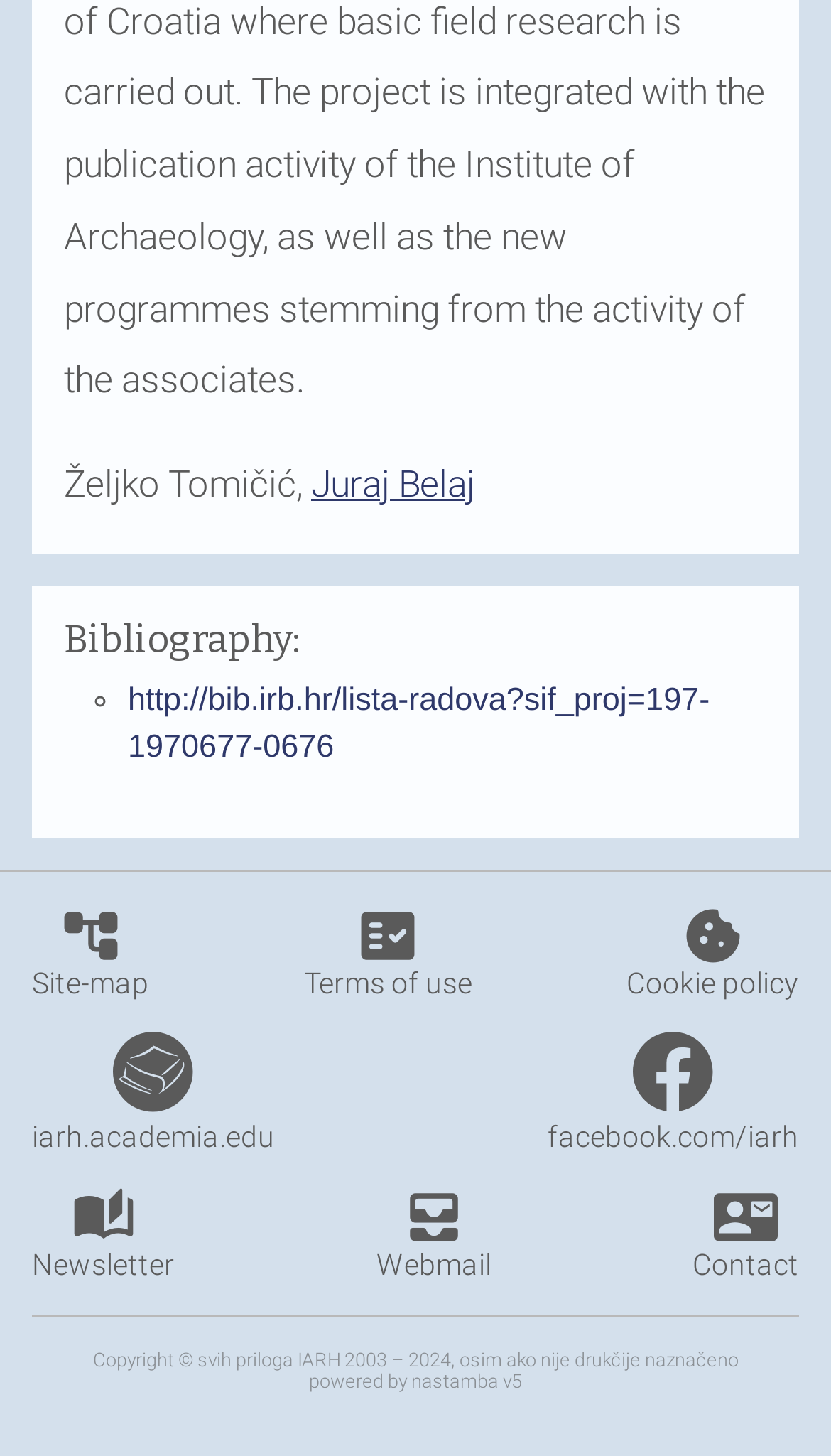Identify and provide the bounding box for the element described by: "account_treeSite-map".

[0.038, 0.621, 0.179, 0.687]